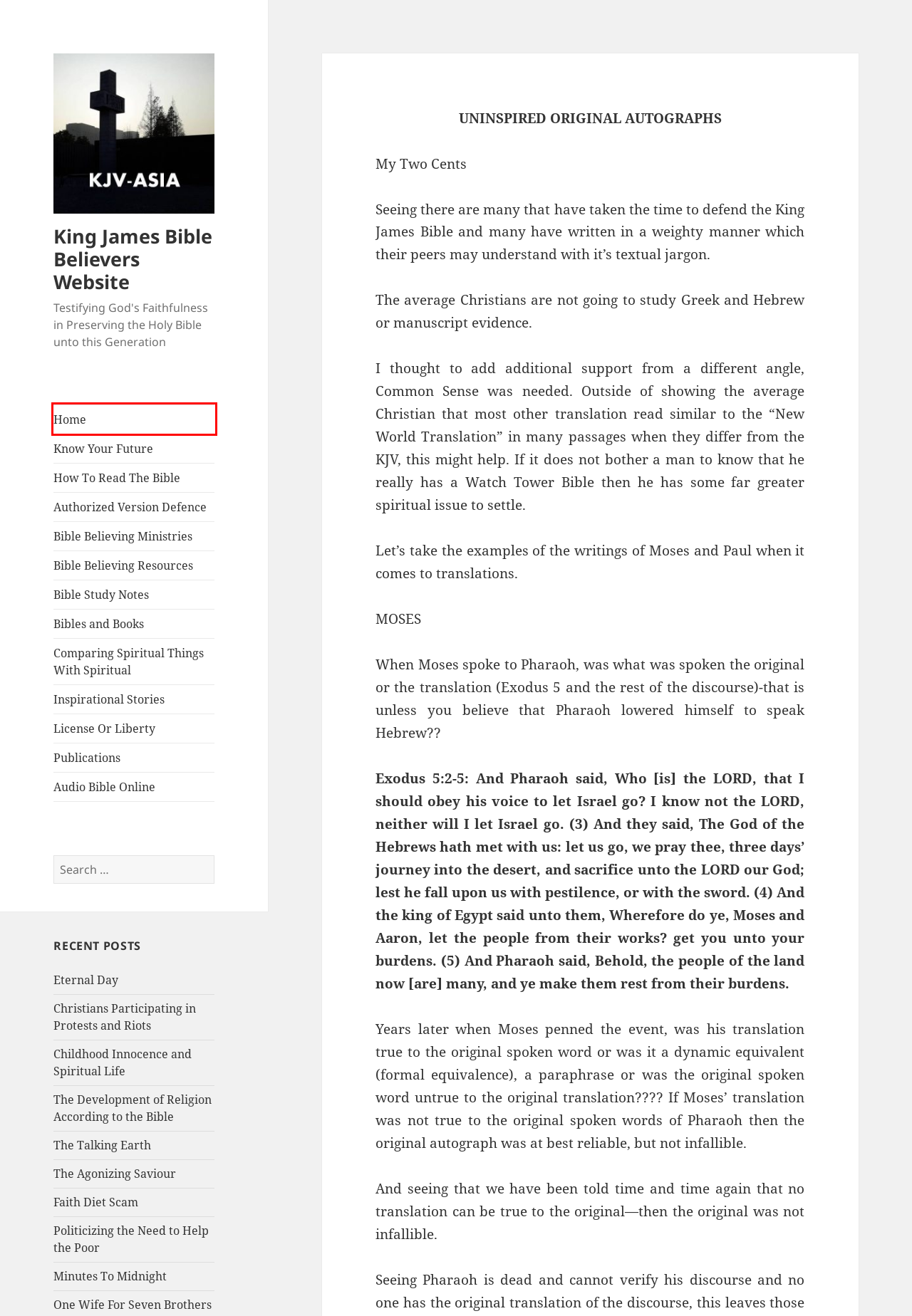Check out the screenshot of a webpage with a red rectangle bounding box. Select the best fitting webpage description that aligns with the new webpage after clicking the element inside the bounding box. Here are the candidates:
A. Politicizing the Need to Help the Poor – King James Bible Believers Website
B. Authorized Version Defence – King James Bible Believers Website
C. License Or Liberty – King James Bible Believers Website
D. Bible Believing Ministries – King James Bible Believers Website
E. Index – King James Bible Believers Website
F. BIBLE STUDY NOTES – King James Bible Believers Website
G. The Agonizing Saviour – King James Bible Believers Website
H. Eternal Day – King James Bible Believers Website

E